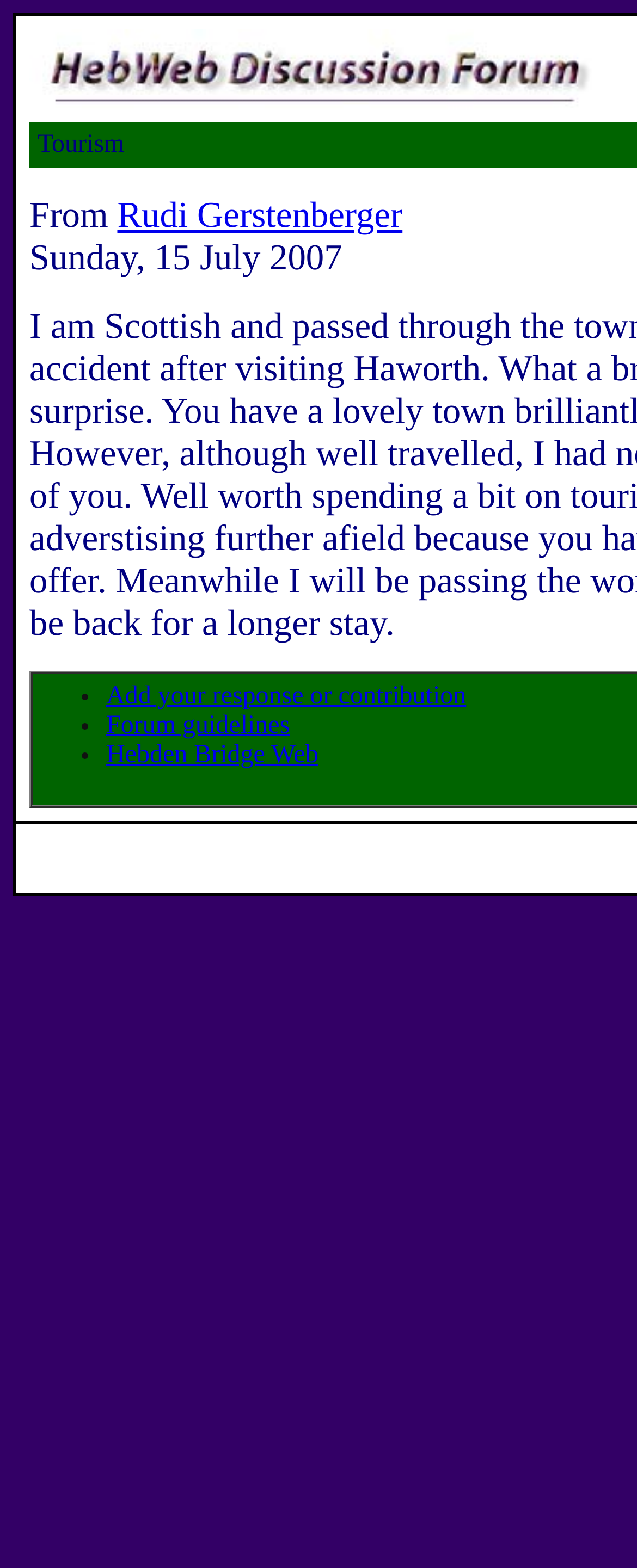Given the following UI element description: "Add your response or contribution", find the bounding box coordinates in the webpage screenshot.

[0.167, 0.435, 0.732, 0.453]